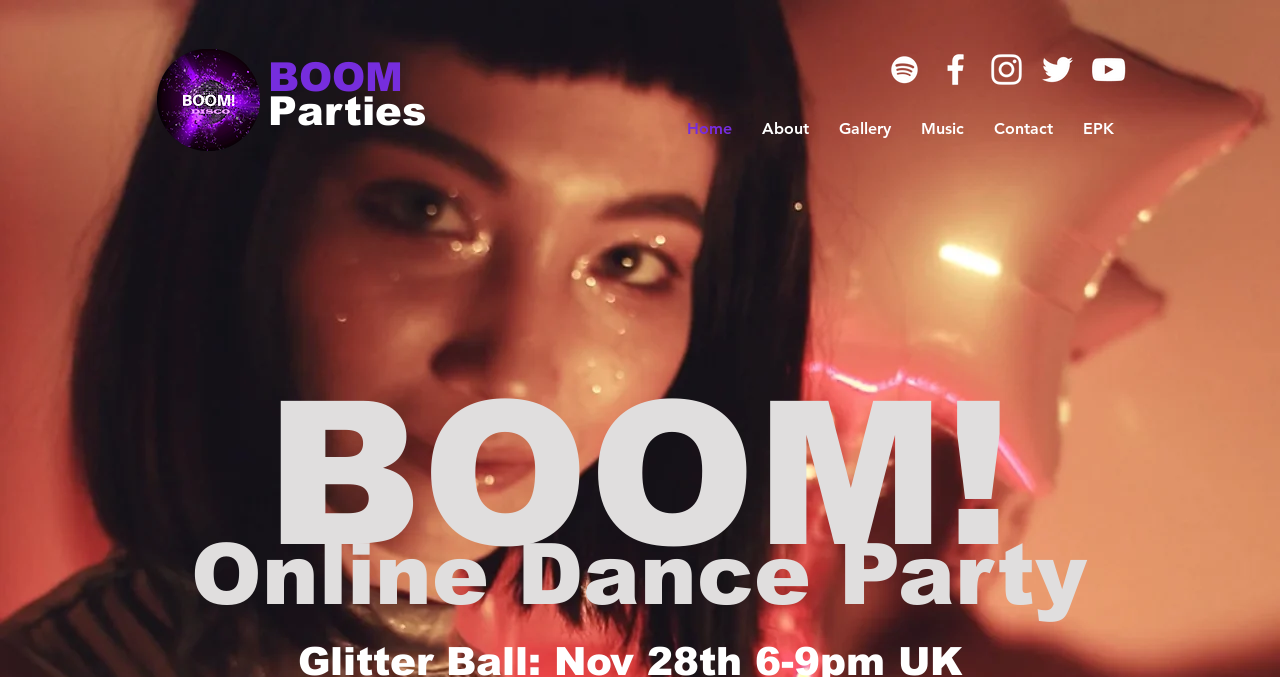Offer an extensive depiction of the webpage and its key elements.

The webpage is about Boom! Dance Parties, an online disco dance party experience that can be enjoyed from the comfort of one's own home. 

At the top left of the page, there is a logo consisting of an image and two links, "BOOM" and "Parties". 

To the right of the logo, there is a social bar with five links to social media platforms: Spotify, Facebook, Instagram, Twitter, and YouTube. Each link is accompanied by an image representing the respective platform. 

Below the social bar, there is a navigation menu labeled "Site" with eight links: "Home", "About", "Gallery", "Music", "Contact", "EPK", and two headings, "BOOM!" and "Online Dance Party". The navigation menu is positioned at the top center of the page. 

The two headings, "BOOM!" and "Online Dance Party", are stacked on top of each other, with "BOOM!" above "Online Dance Party", and are located at the top center of the page.